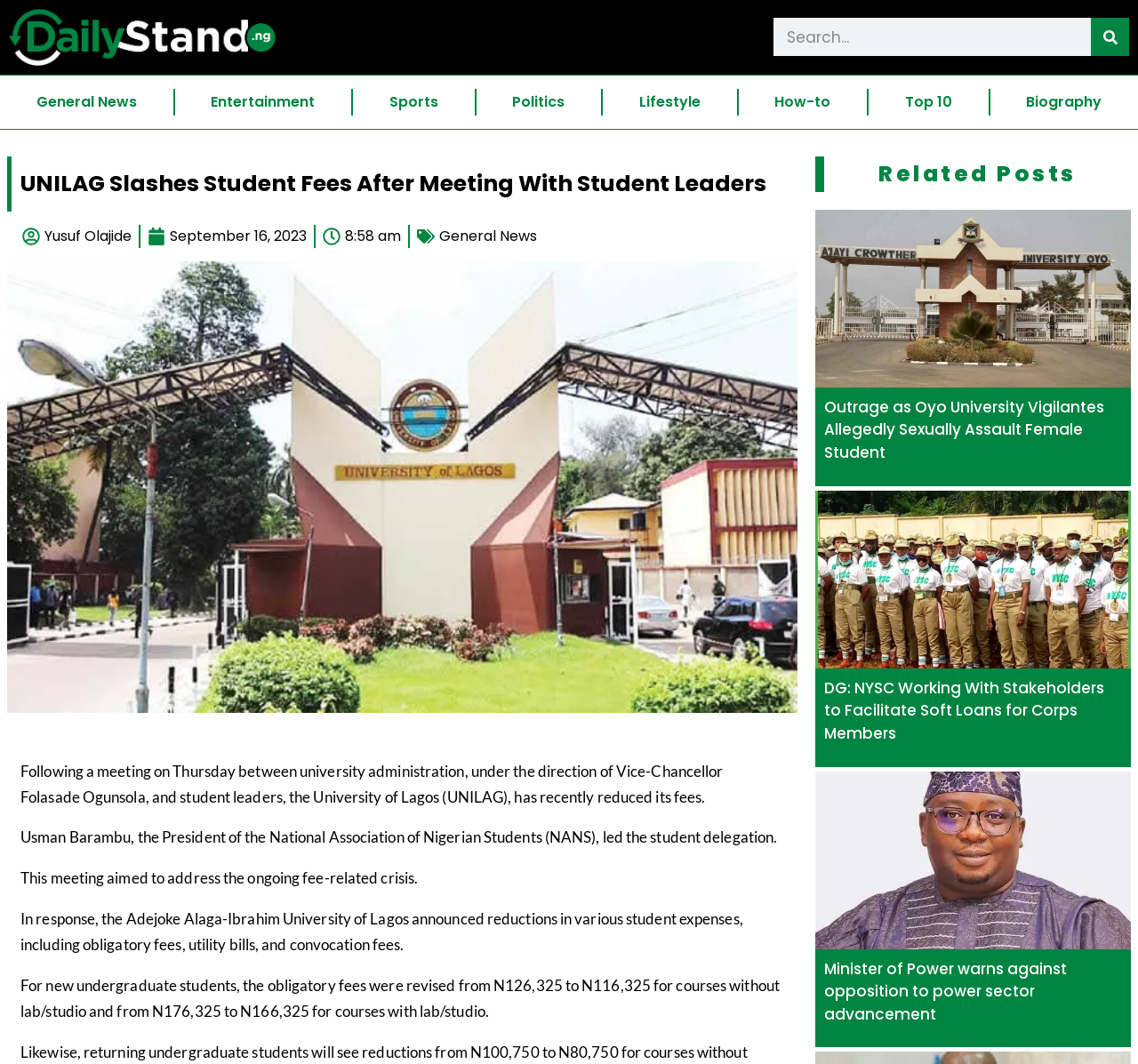What is the name of the student leader who led the student delegation?
Can you provide an in-depth and detailed response to the question?

I found the answer by reading the text in the webpage, specifically the sentence 'Usman Barambu, the President of the National Association of Nigerian Students (NANS), led the student delegation.' which mentions Usman Barambu as the student leader who led the student delegation.